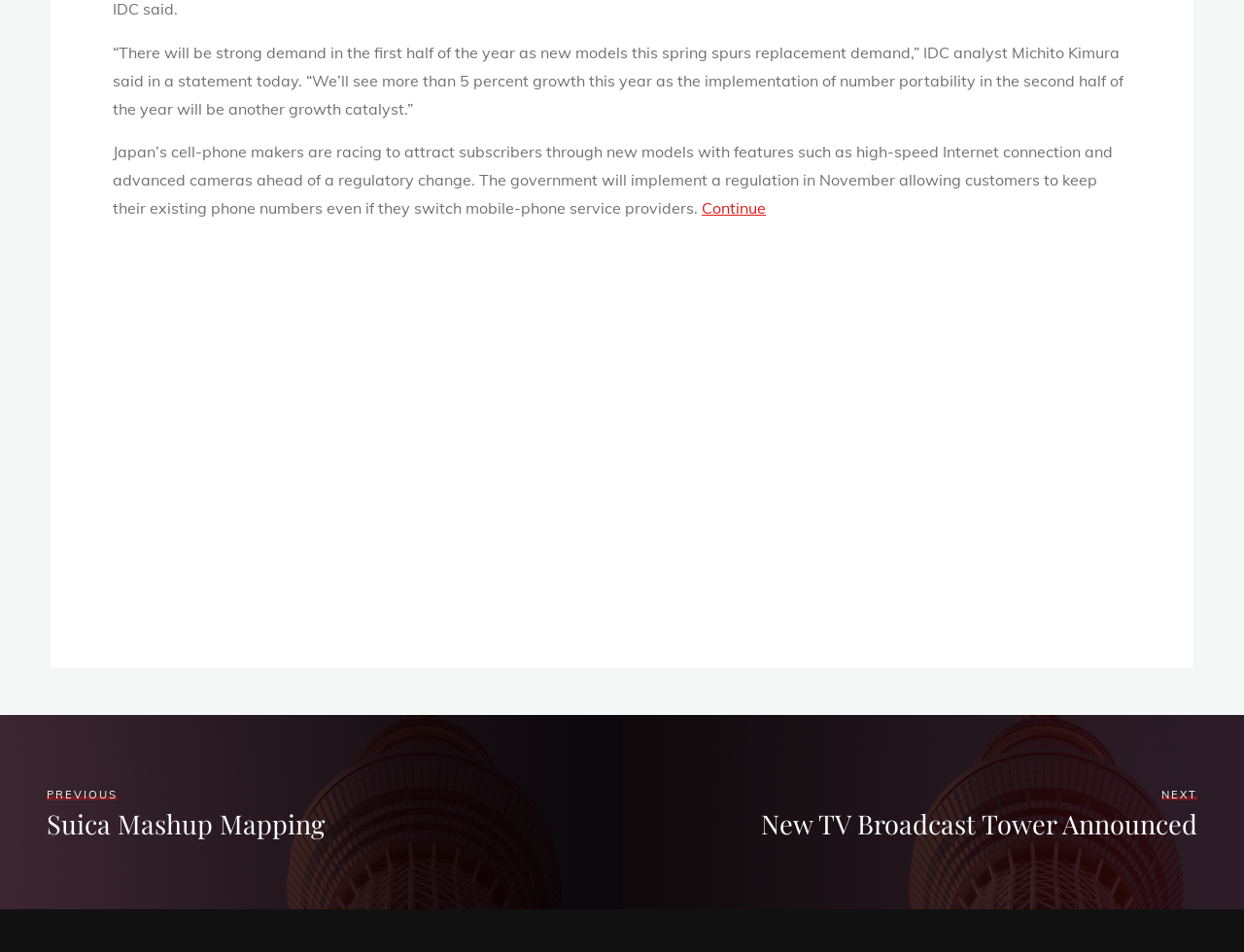Answer the question below in one word or phrase:
What is the purpose of the 'Continue' link?

To read more